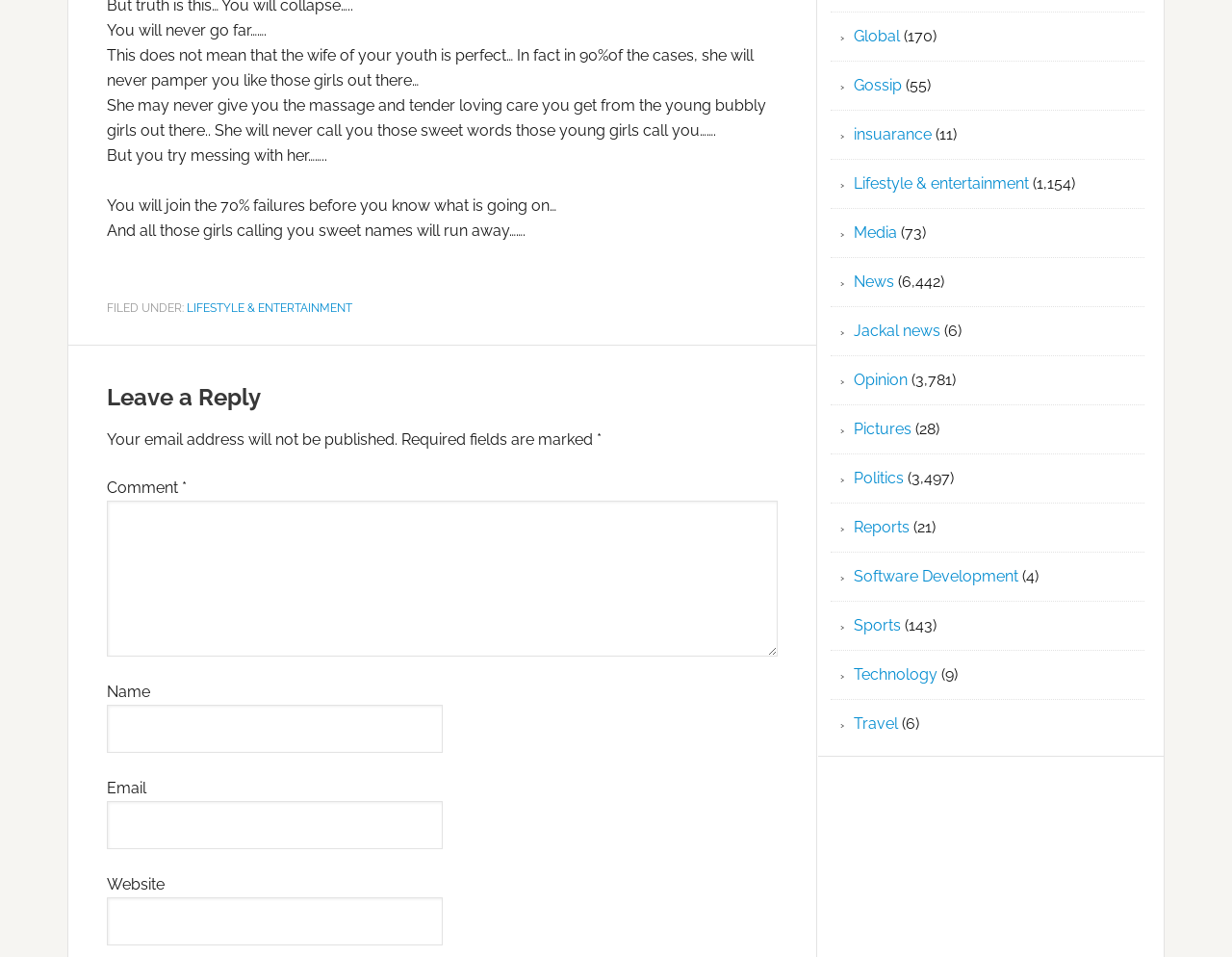Provide a single word or phrase answer to the question: 
How many categories are listed on the webpage?

15